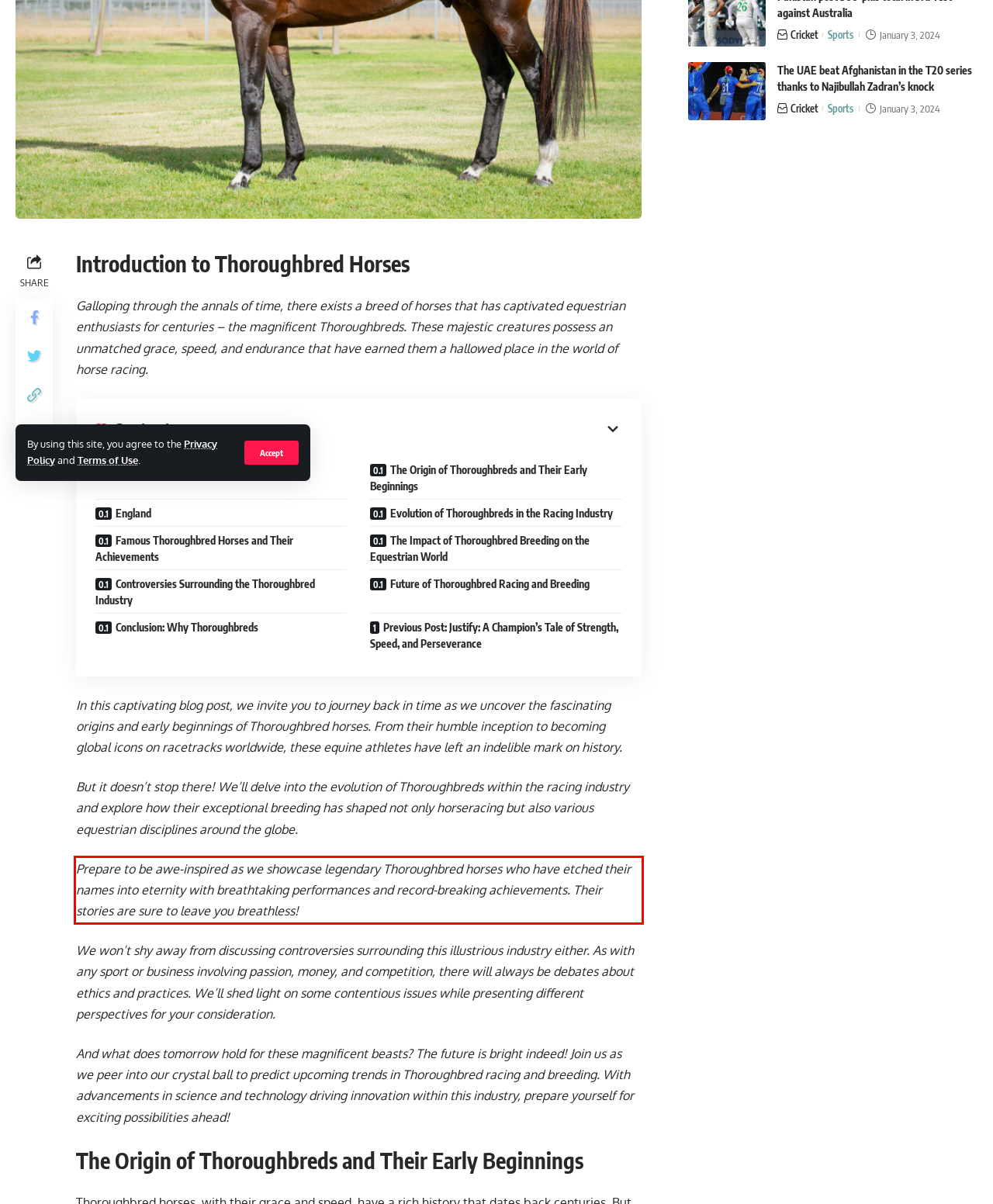Given a webpage screenshot with a red bounding box, perform OCR to read and deliver the text enclosed by the red bounding box.

Prepare to be awe-inspired as we showcase legendary Thoroughbred horses who have etched their names into eternity with breathtaking performances and record-breaking achievements. Their stories are sure to leave you breathless!